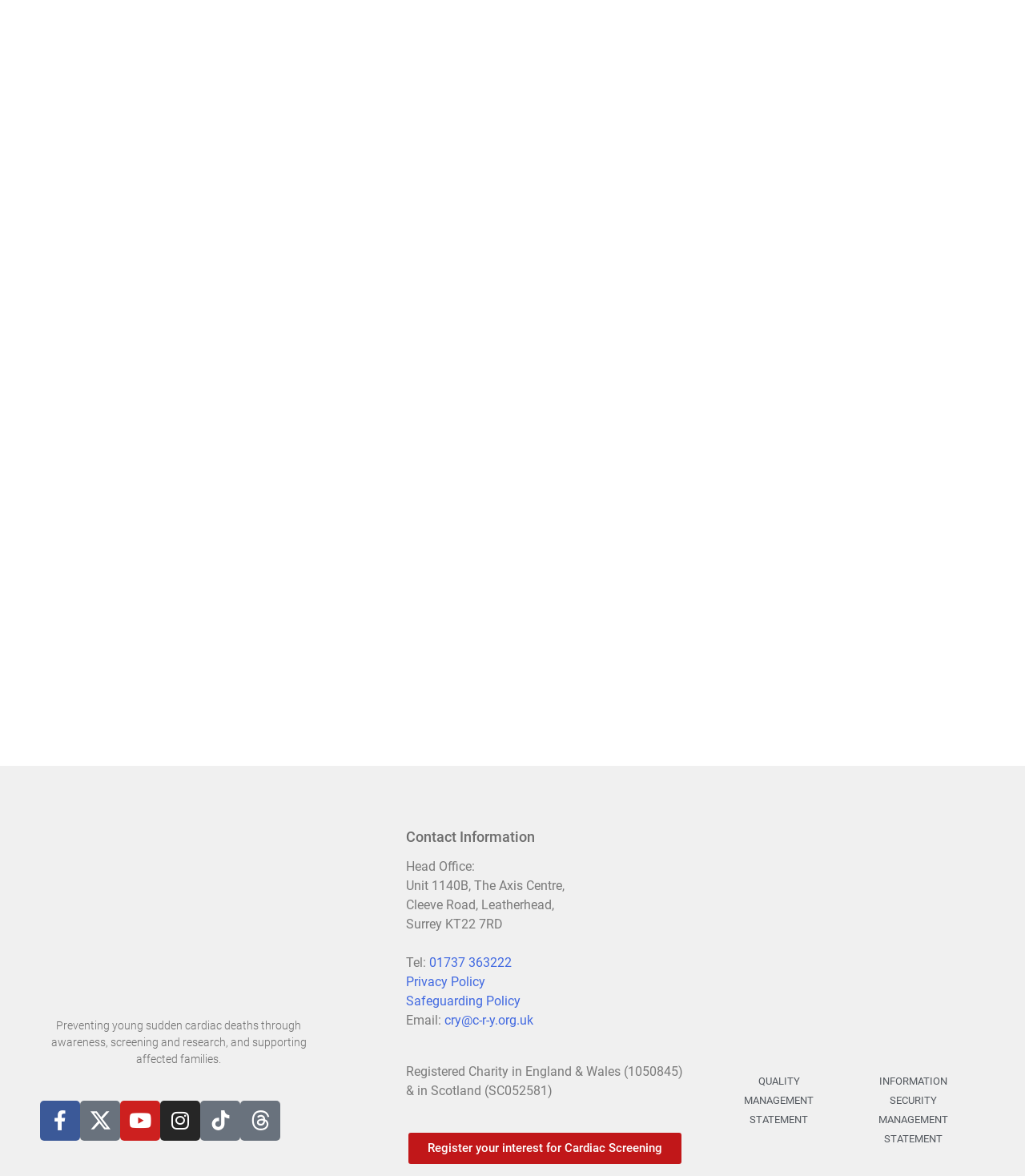What is the charity registration number in England & Wales?
Using the details shown in the screenshot, provide a comprehensive answer to the question.

The charity registration number in England & Wales can be found in the StaticText element with the text 'Registered Charity in England & Wales (1050845) & in Scotland (SC052581)', which is located at the bottom of the webpage.